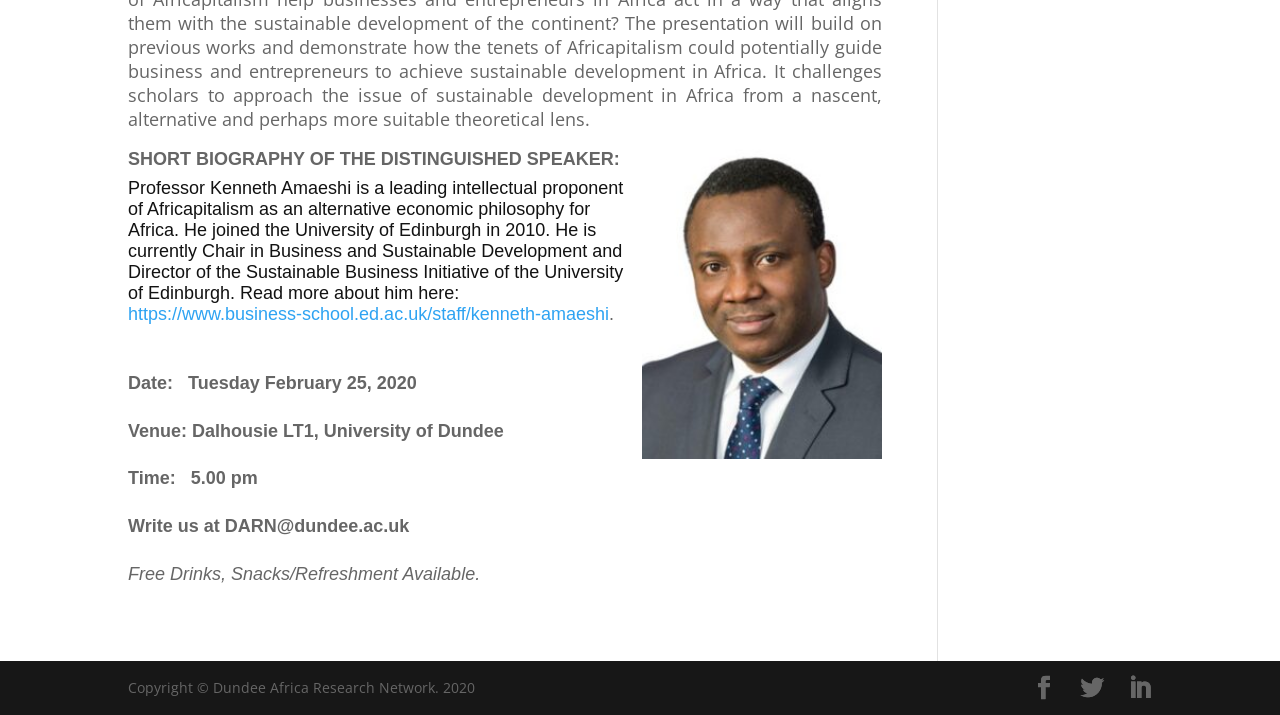What is the date of the presentation? Please answer the question using a single word or phrase based on the image.

Tuesday February 25, 2020